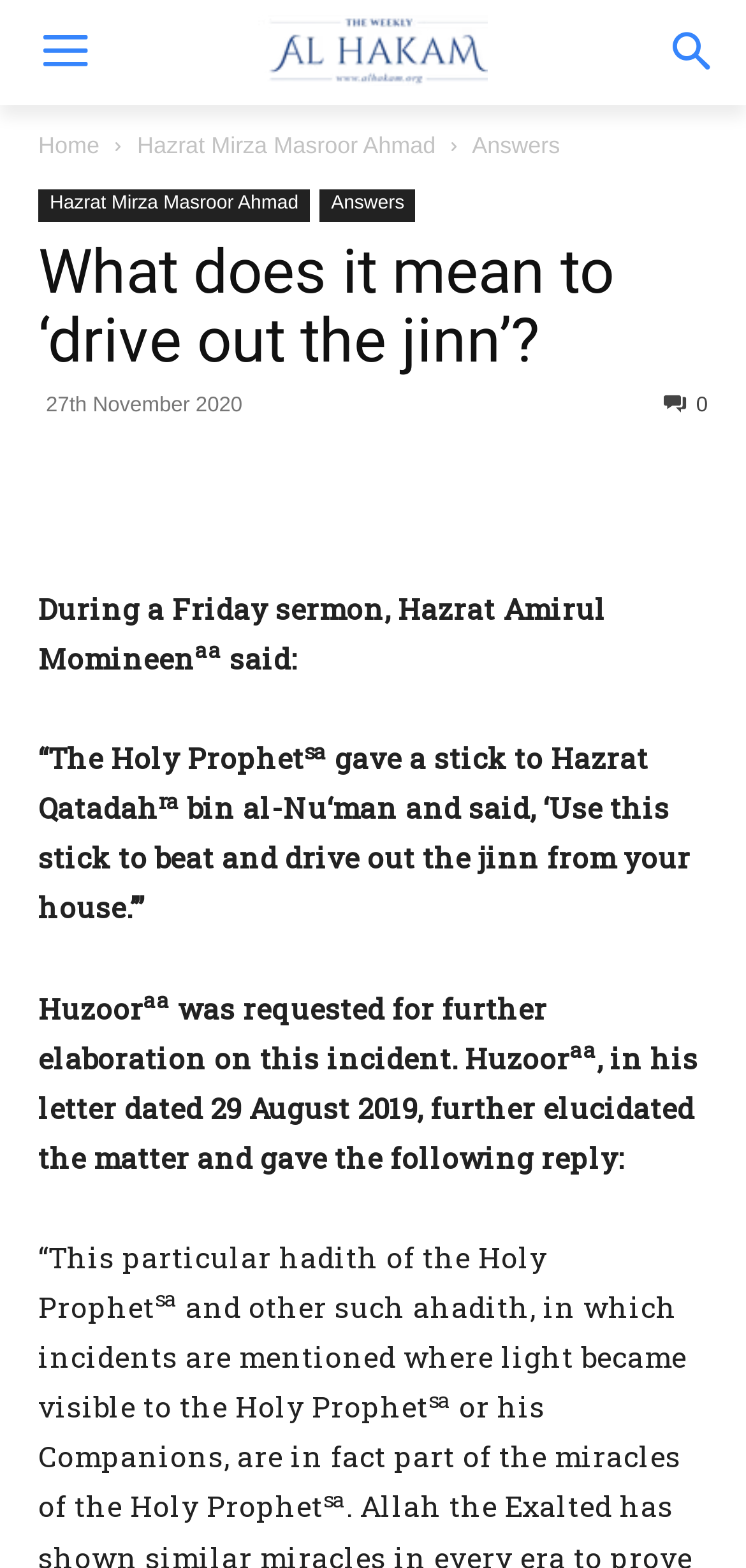Please specify the bounding box coordinates of the region to click in order to perform the following instruction: "Click the 'Al hakam logo' link".

[0.231, 0.01, 0.769, 0.055]